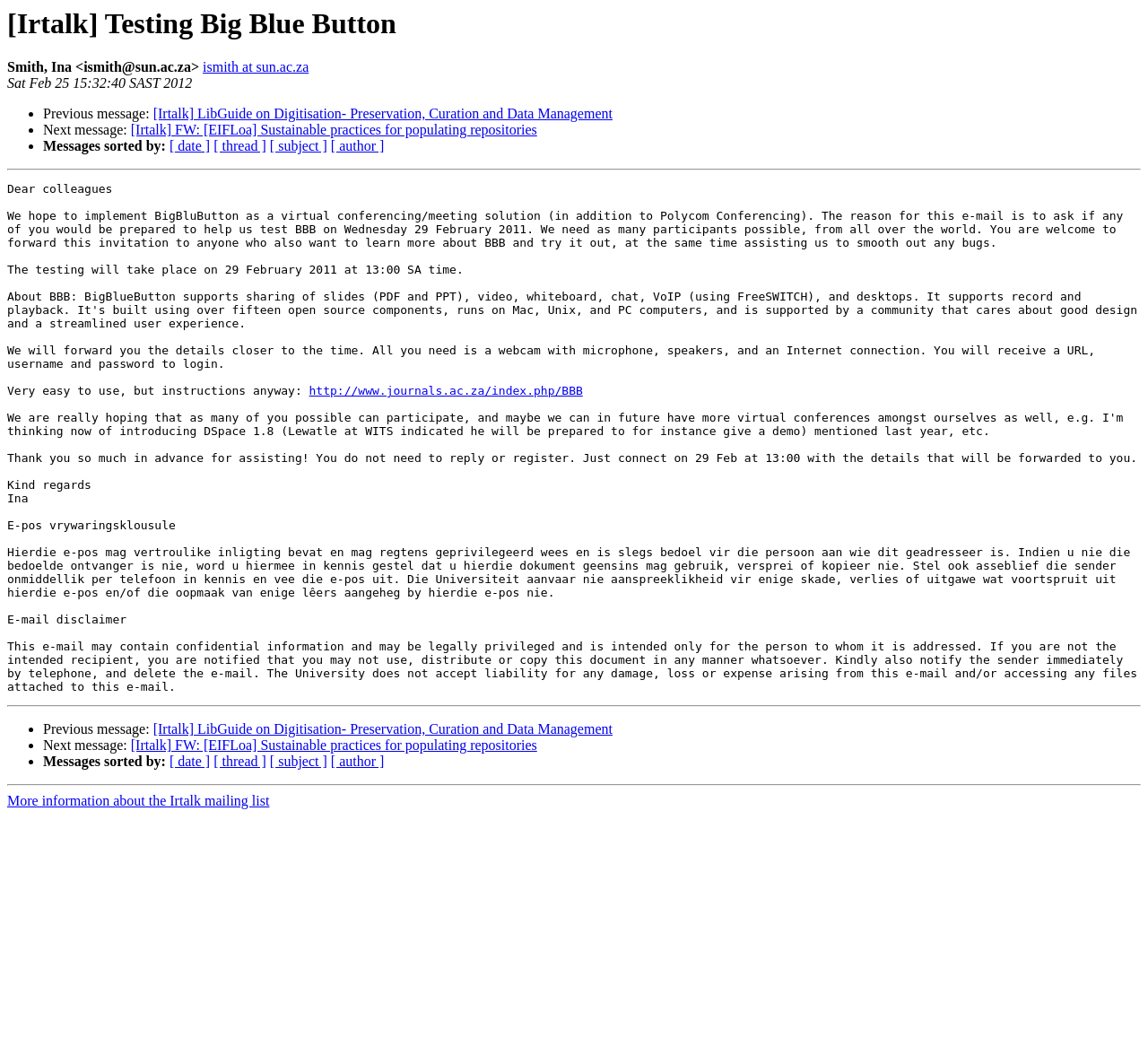Find the bounding box of the UI element described as follows: "[ subject ]".

[0.235, 0.131, 0.285, 0.146]